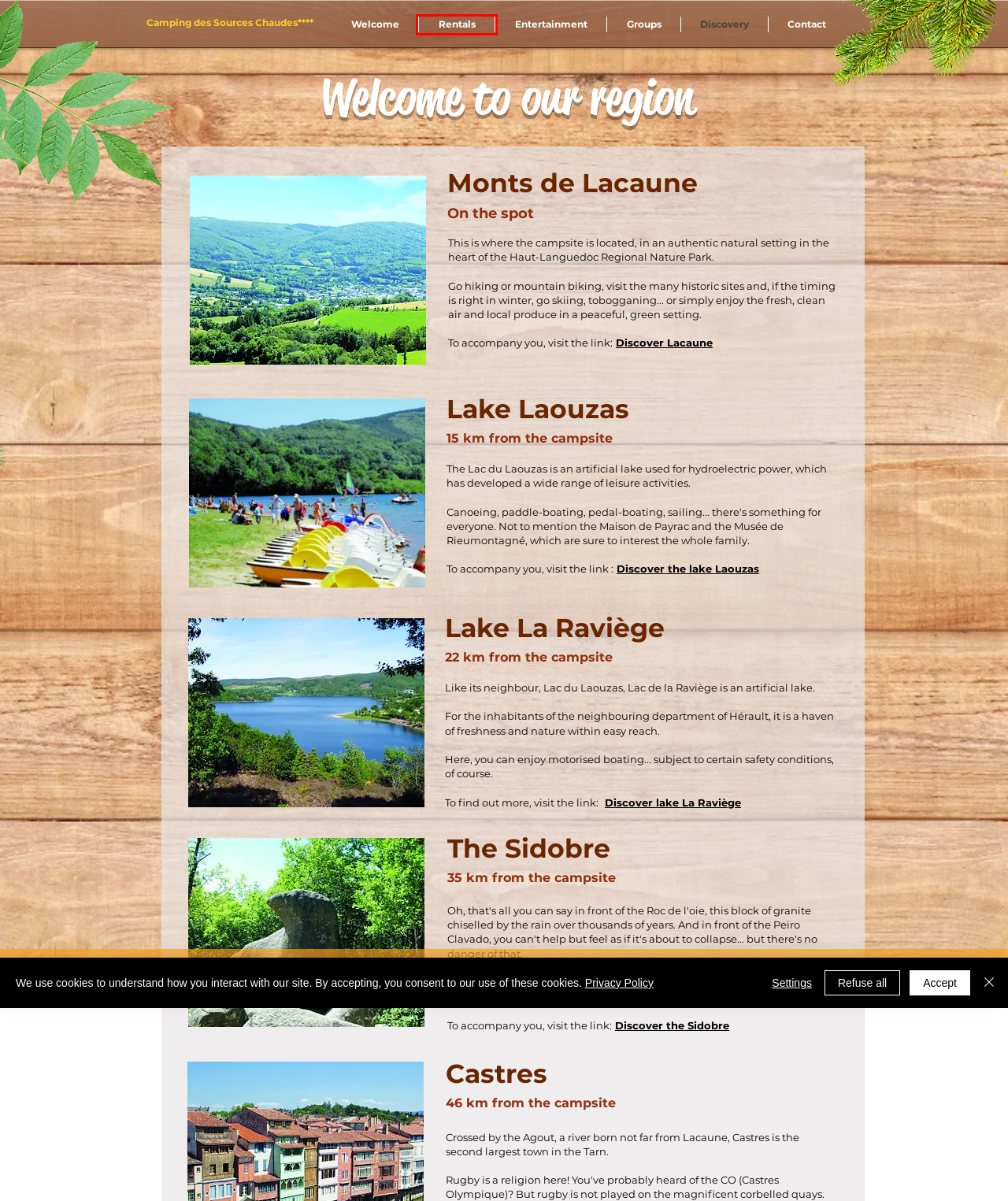You are presented with a screenshot of a webpage containing a red bounding box around an element. Determine which webpage description best describes the new webpage after clicking on the highlighted element. Here are the candidates:
A. Entertainment | Camping Lacaune
B. Welcome | Camping Lacaune
C. Rentals | Camping Lacaune
D. Groups | Camping Lacaune
E. Contact | Camping Lacaune
F. Legal Notice | Camping Lacaune
G. Loisirs et Animations | Mairie de la Salvetat sur Agout
H. Base de loisirs du lac du laouzas

C